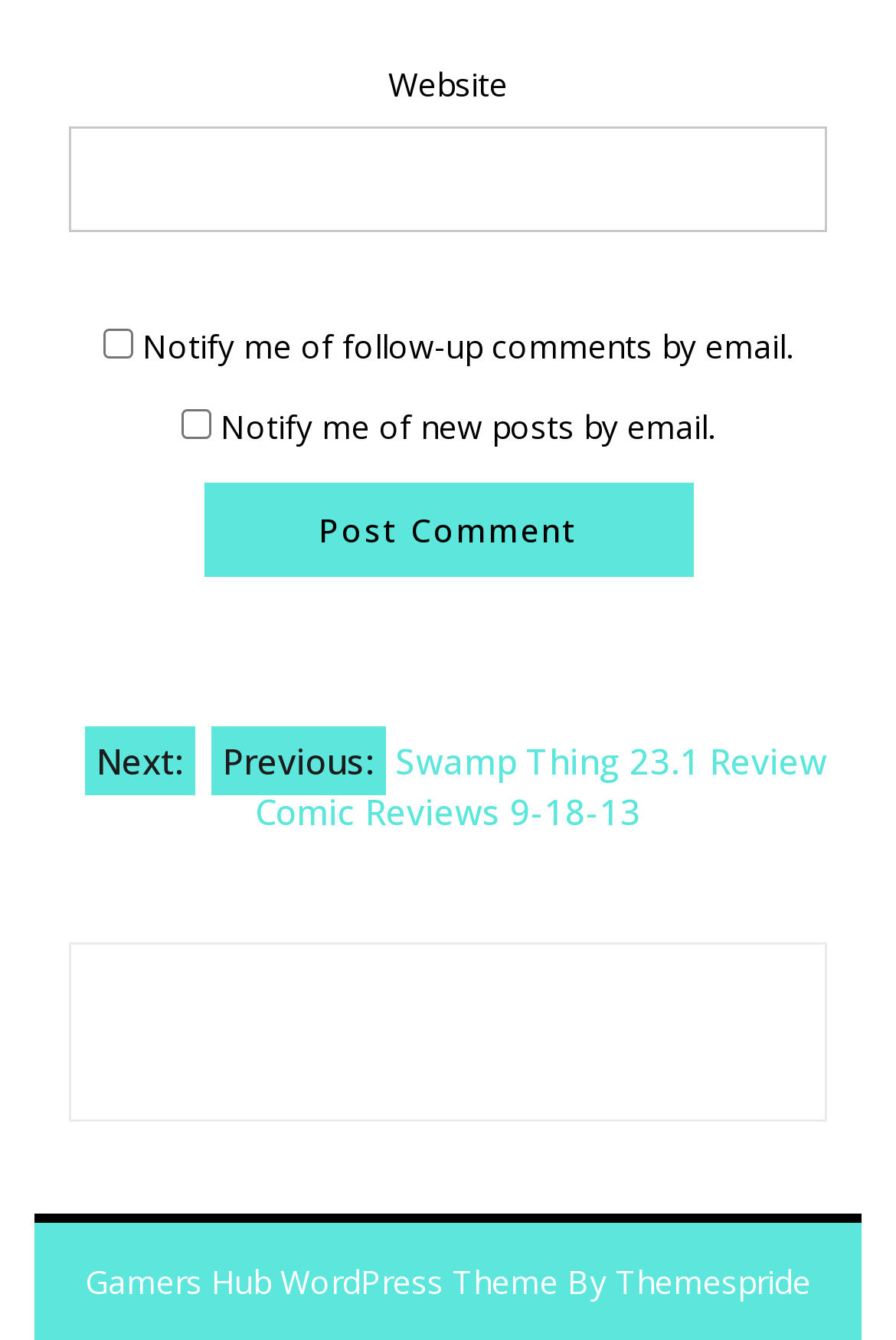What is the function of the 'Post Comment' button?
Using the image provided, answer with just one word or phrase.

To submit a comment